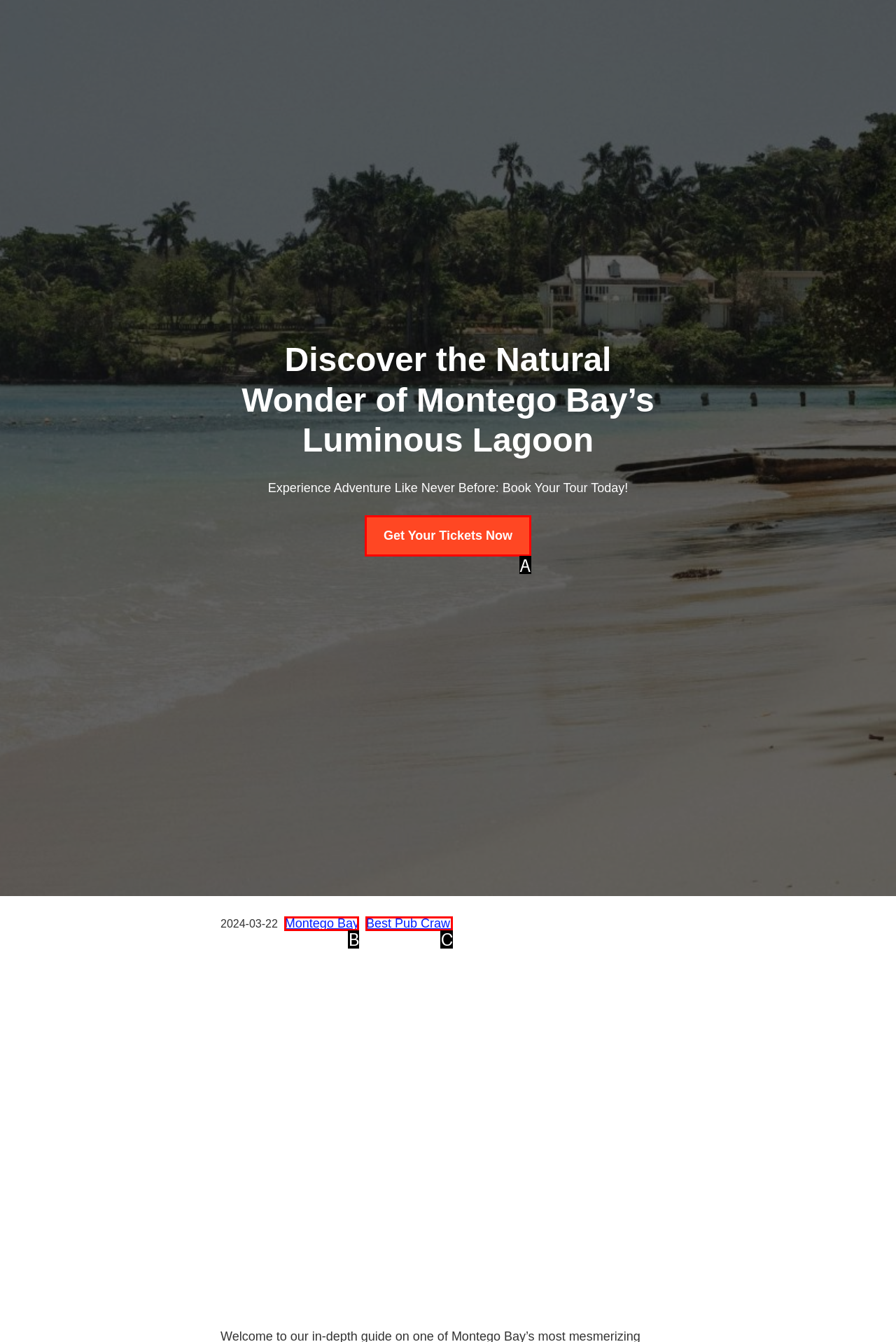Choose the option that best matches the element: Montego Bay
Respond with the letter of the correct option.

B